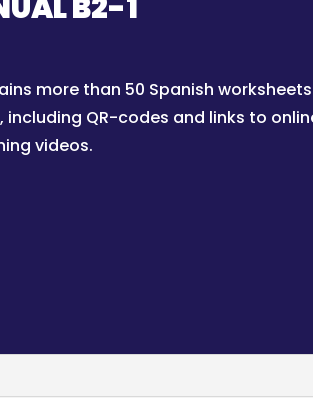Utilize the details in the image to give a detailed response to the question: What type of codes are included in the manual?

The description mentions that the manual includes QR codes and links to online exercises and helpful learning videos, which indicates that the type of codes included in the manual are QR codes.